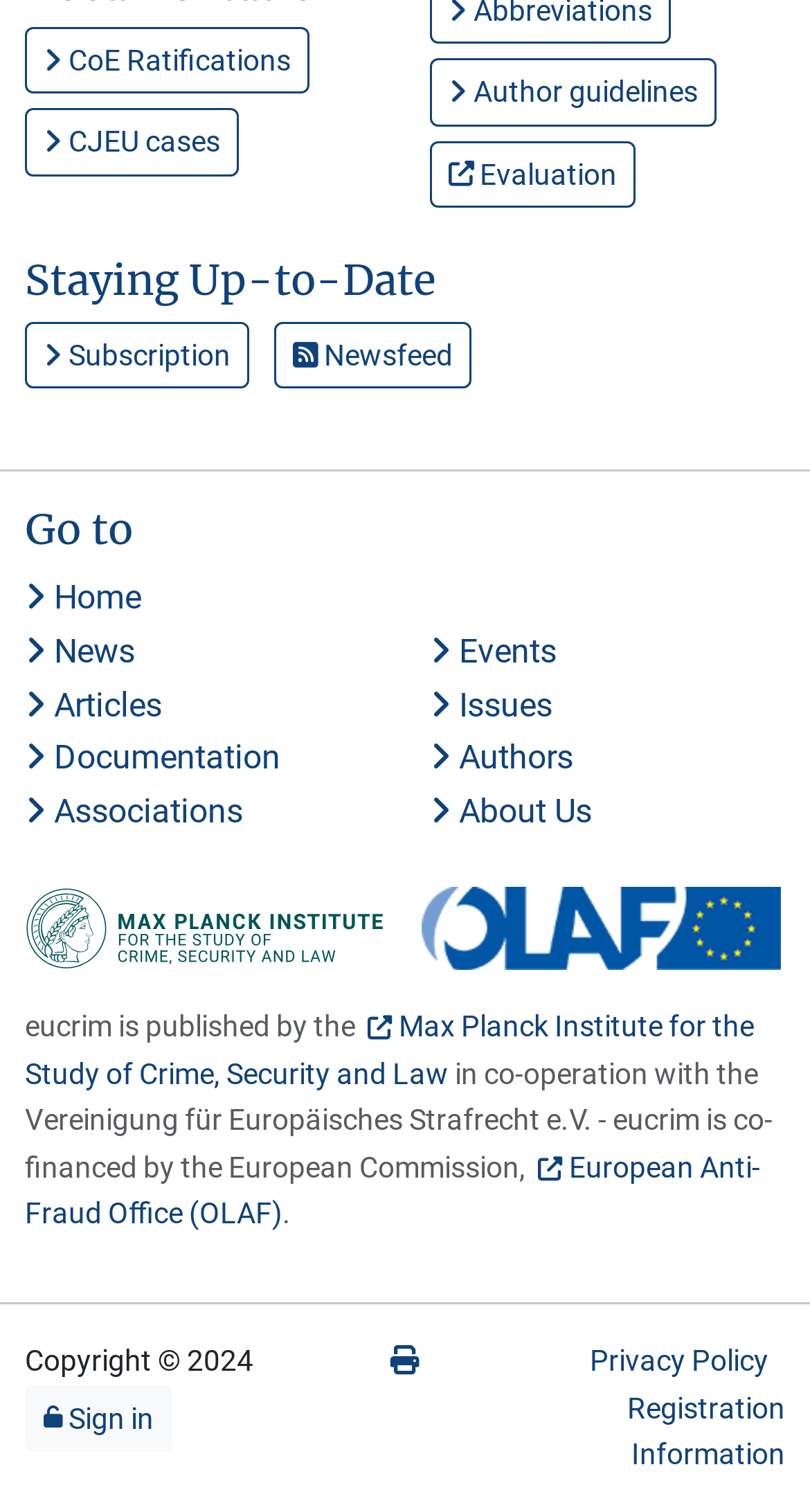Show the bounding box coordinates for the element that needs to be clicked to execute the following instruction: "Sign in". Provide the coordinates in the form of four float numbers between 0 and 1, i.e., [left, top, right, bottom].

[0.054, 0.927, 0.19, 0.949]